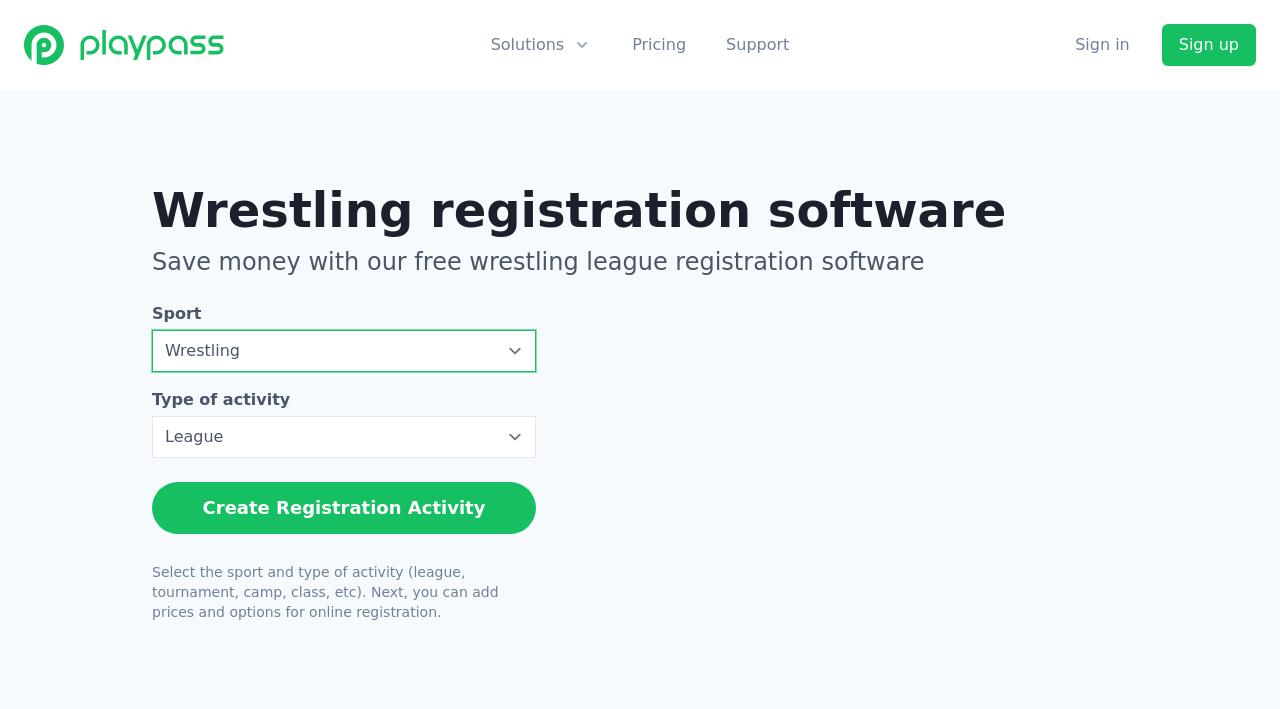How many comboboxes are on the webpage?
Give a one-word or short-phrase answer derived from the screenshot.

2